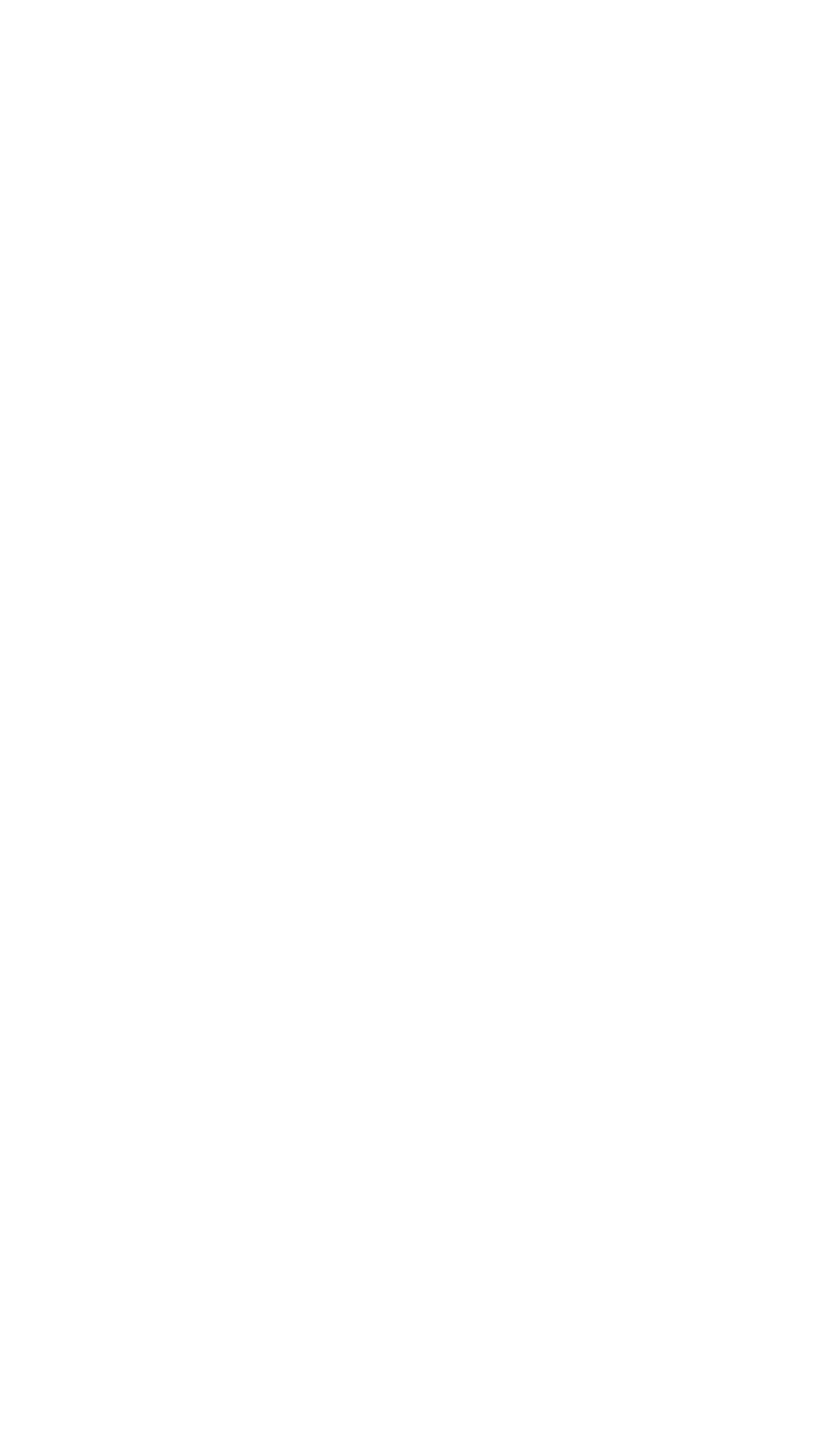Find the bounding box coordinates for the HTML element specified by: "Price Explained".

[0.472, 0.845, 0.838, 0.872]